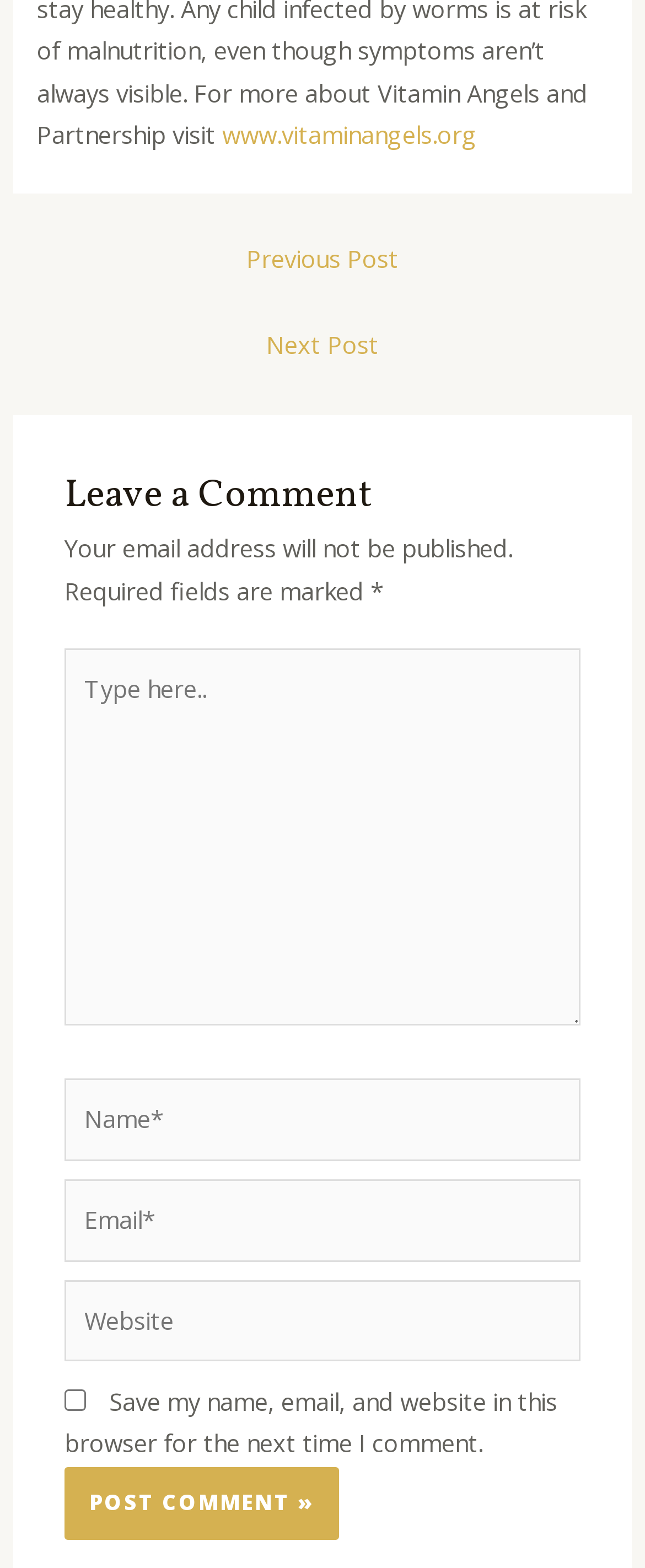Refer to the image and answer the question with as much detail as possible: What is the purpose of the checkbox?

The checkbox is located below the comment form and is labeled 'Save my name, email, and website in this browser for the next time I comment.' This suggests that its purpose is to save the user's comment information for future use.